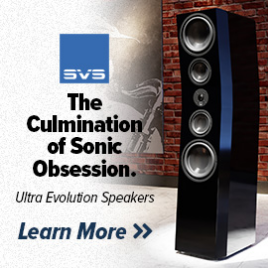What is the brand's commitment to?
Answer briefly with a single word or phrase based on the image.

High-fidelity sound quality